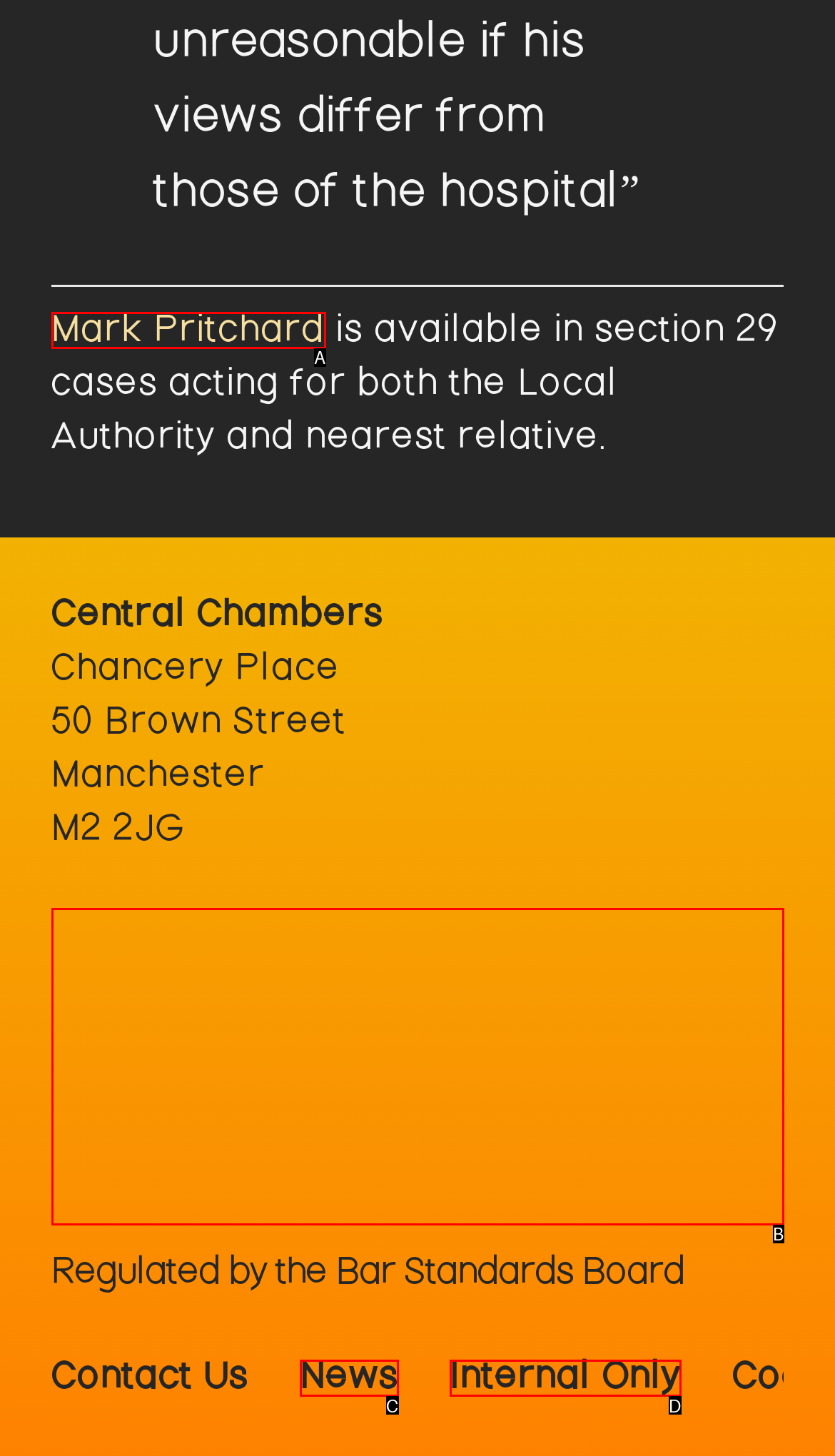Identify the option that corresponds to: News
Respond with the corresponding letter from the choices provided.

C